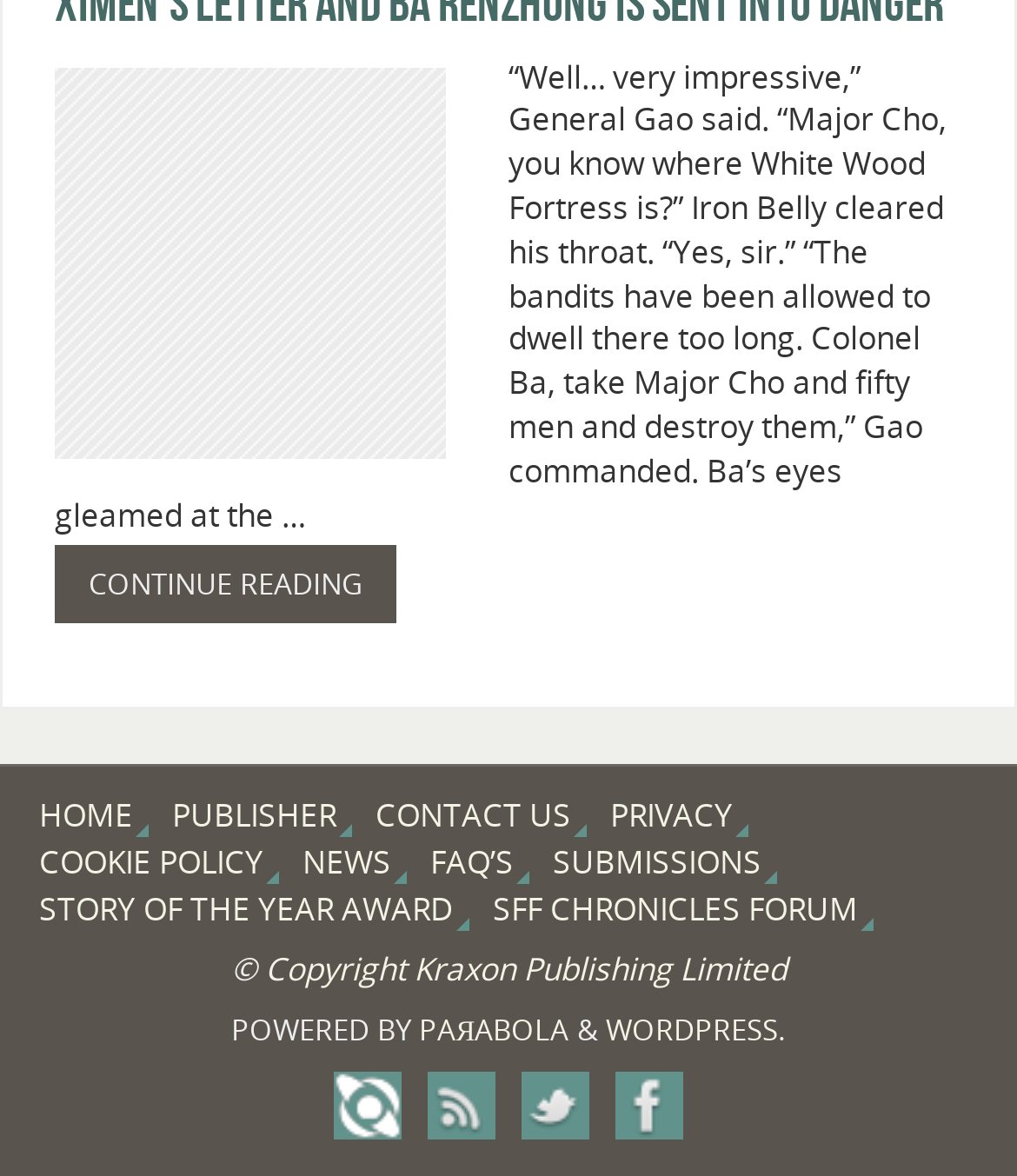Can you find the bounding box coordinates for the element that needs to be clicked to execute this instruction: "View the news"? The coordinates should be given as four float numbers between 0 and 1, i.e., [left, top, right, bottom].

[0.297, 0.703, 0.4, 0.752]